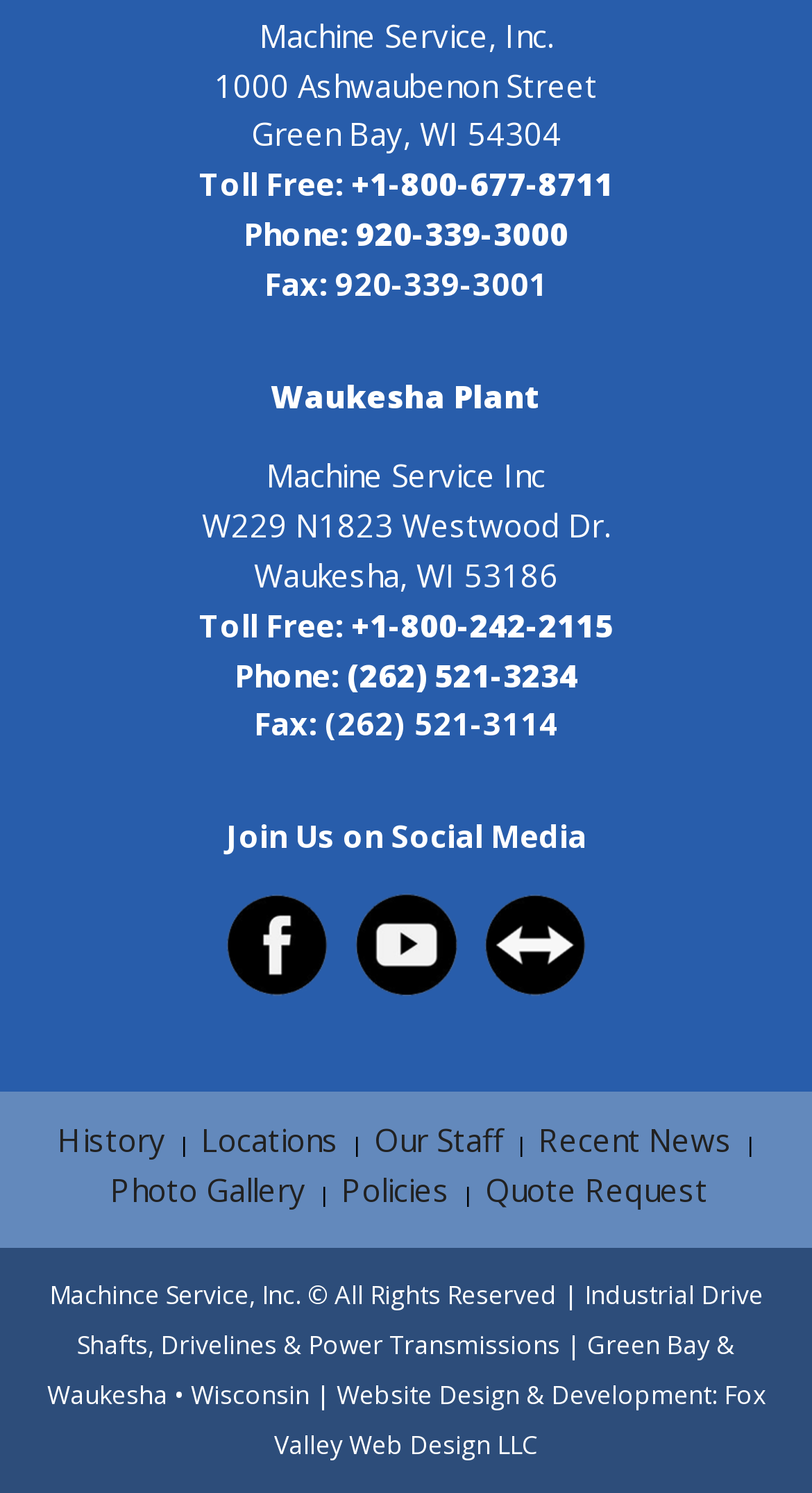Provide the bounding box coordinates of the UI element this sentence describes: "title="MSI - Team Viewer"".

[0.595, 0.646, 0.723, 0.674]